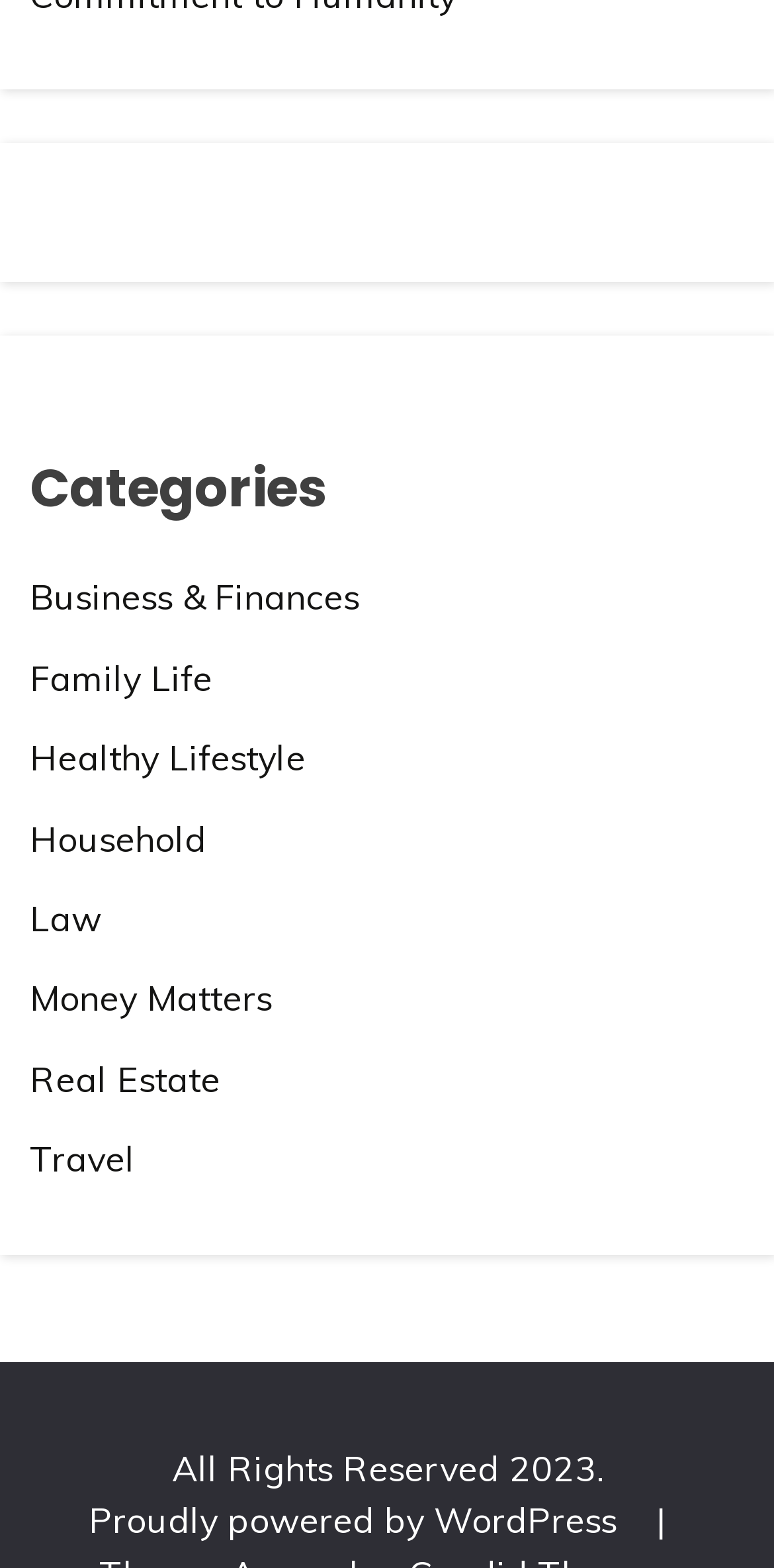Give a one-word or one-phrase response to the question:
How many footer elements are there?

3